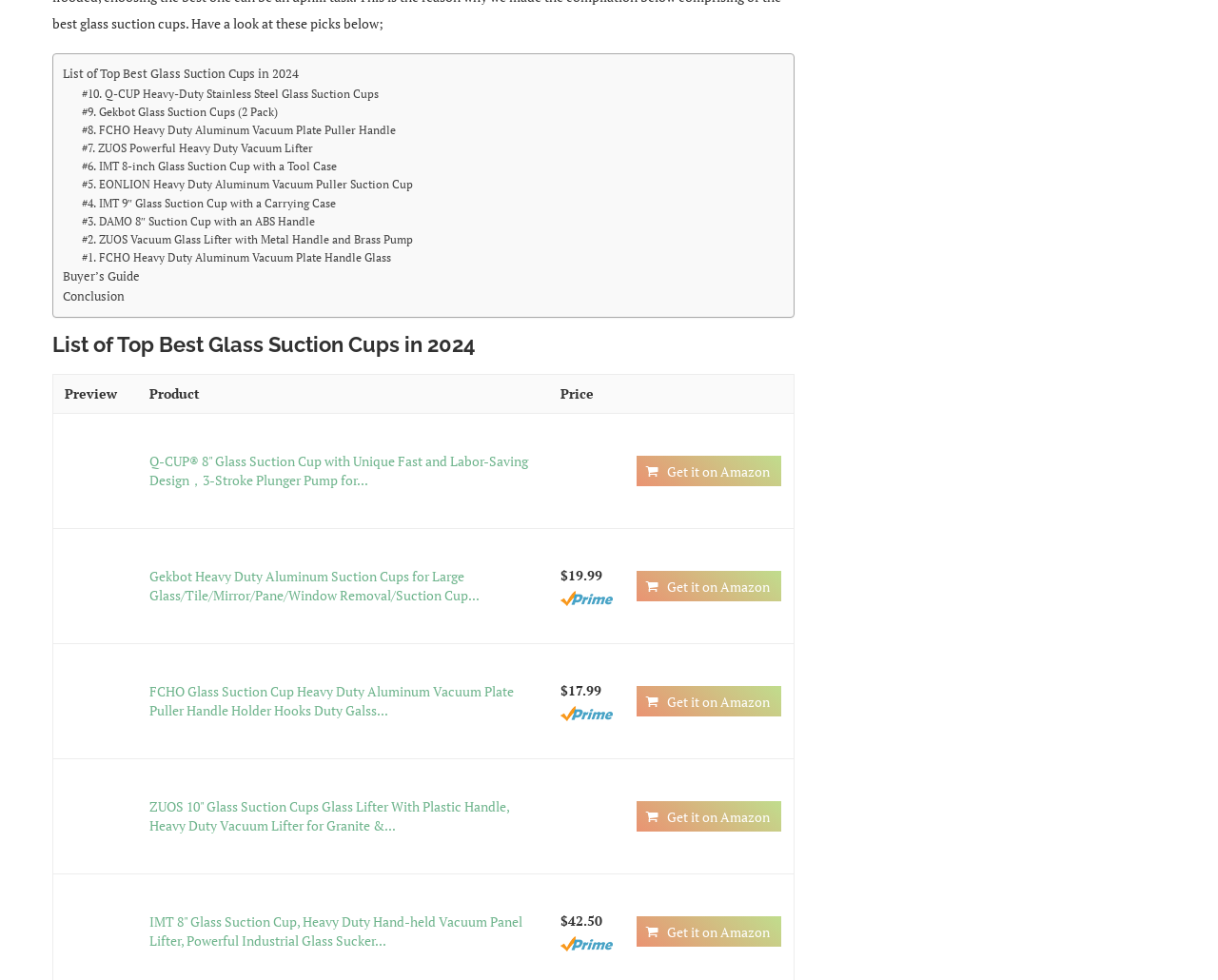Using the description "November 2015", predict the bounding box of the relevant HTML element.

None